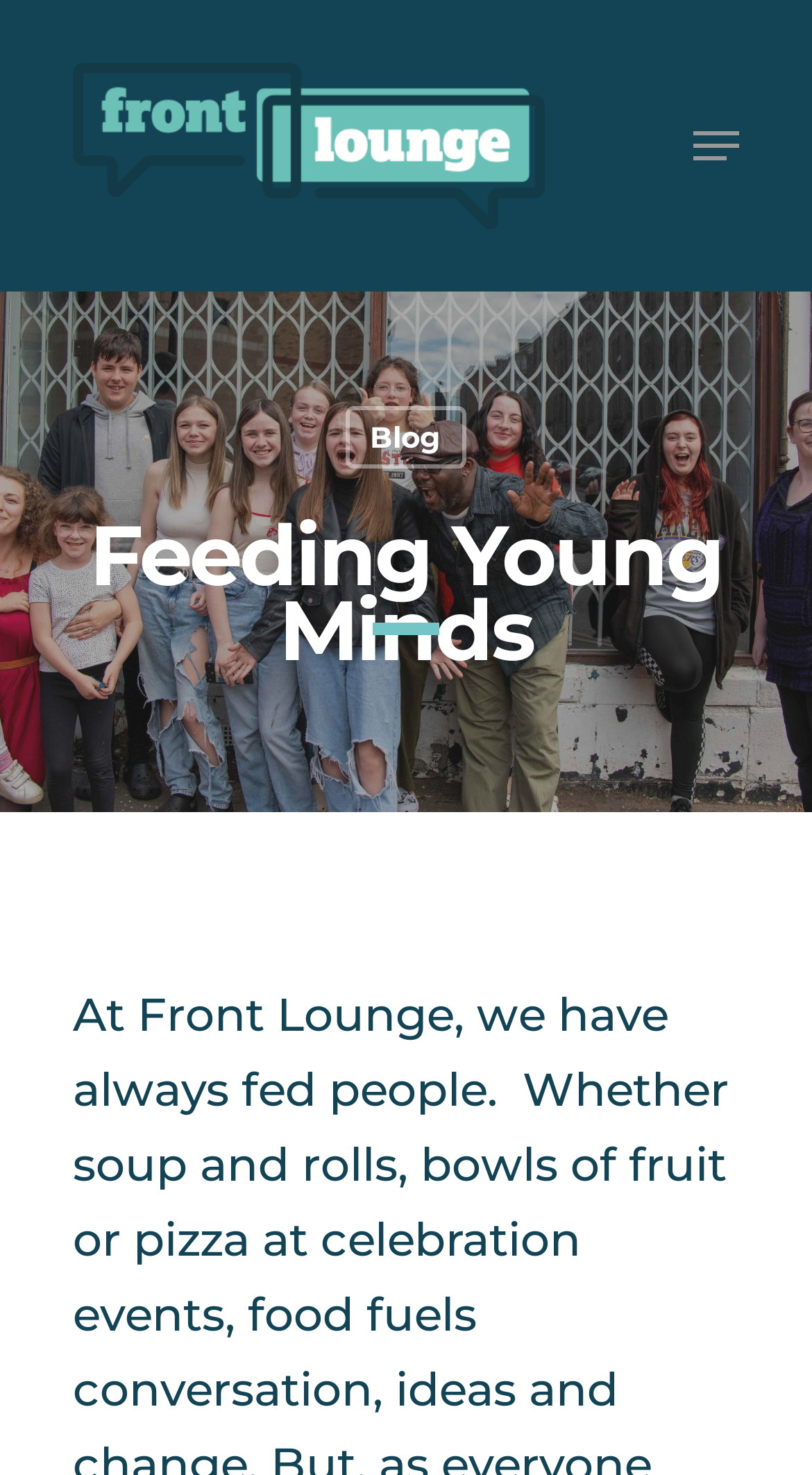Provide your answer to the question using just one word or phrase: Is the navigation menu expanded?

No